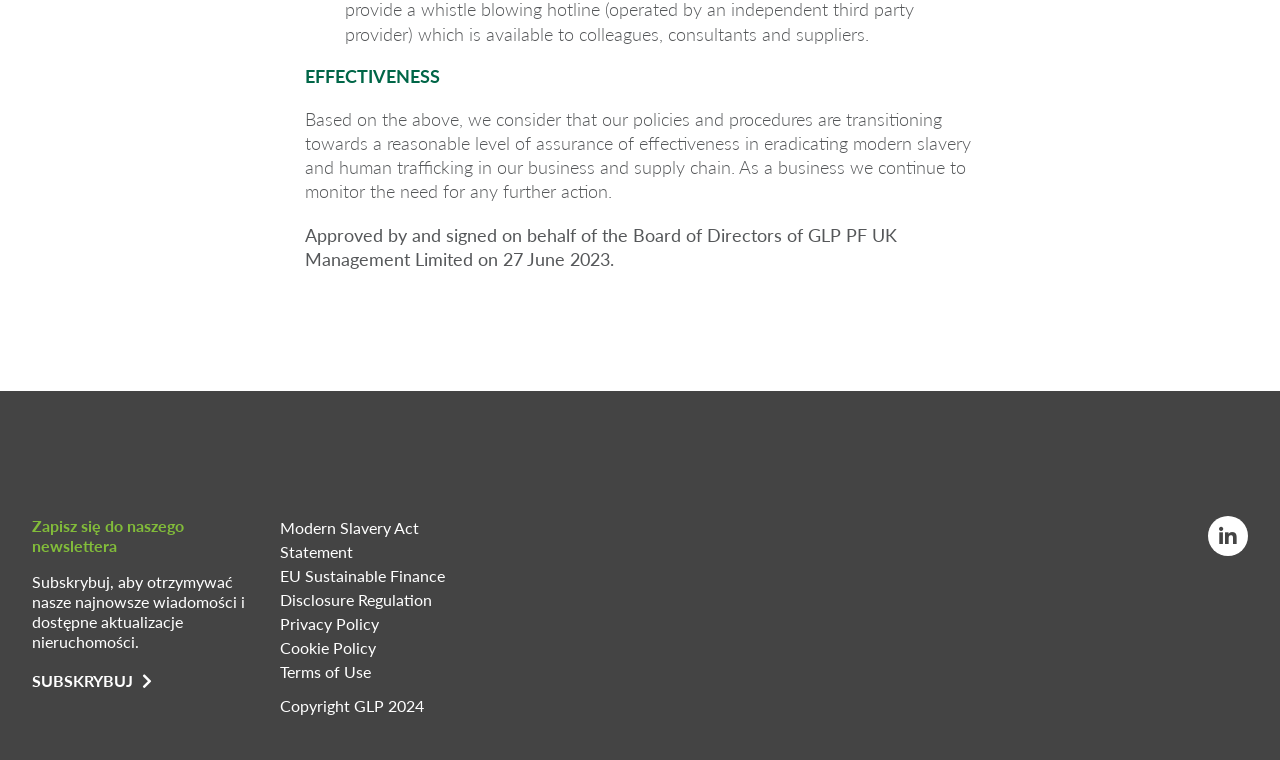Give the bounding box coordinates for the element described as: "Cookie Policy".

[0.219, 0.836, 0.294, 0.866]